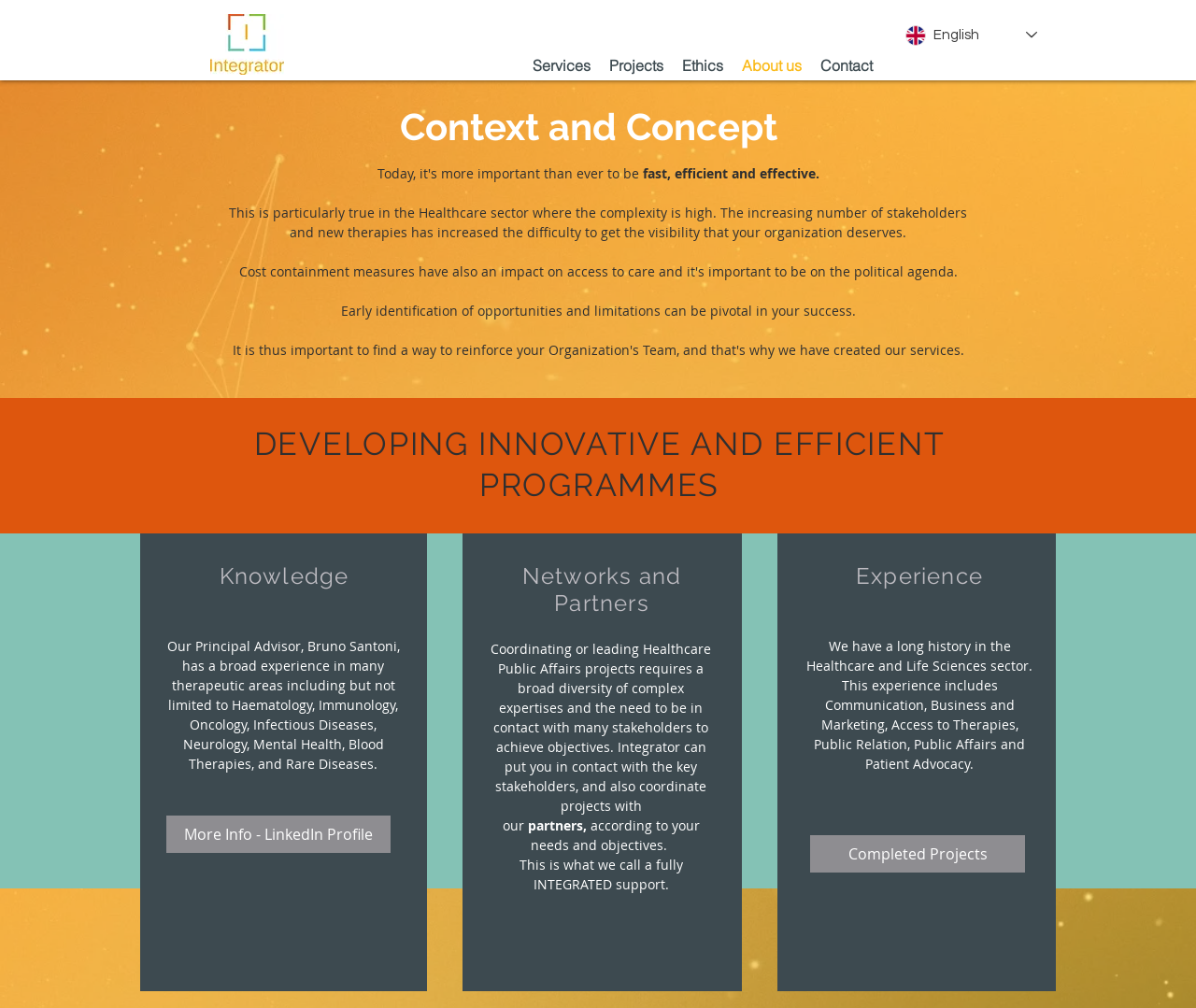Please identify the coordinates of the bounding box that should be clicked to fulfill this instruction: "Select a language from the language selector".

[0.746, 0.014, 0.878, 0.056]